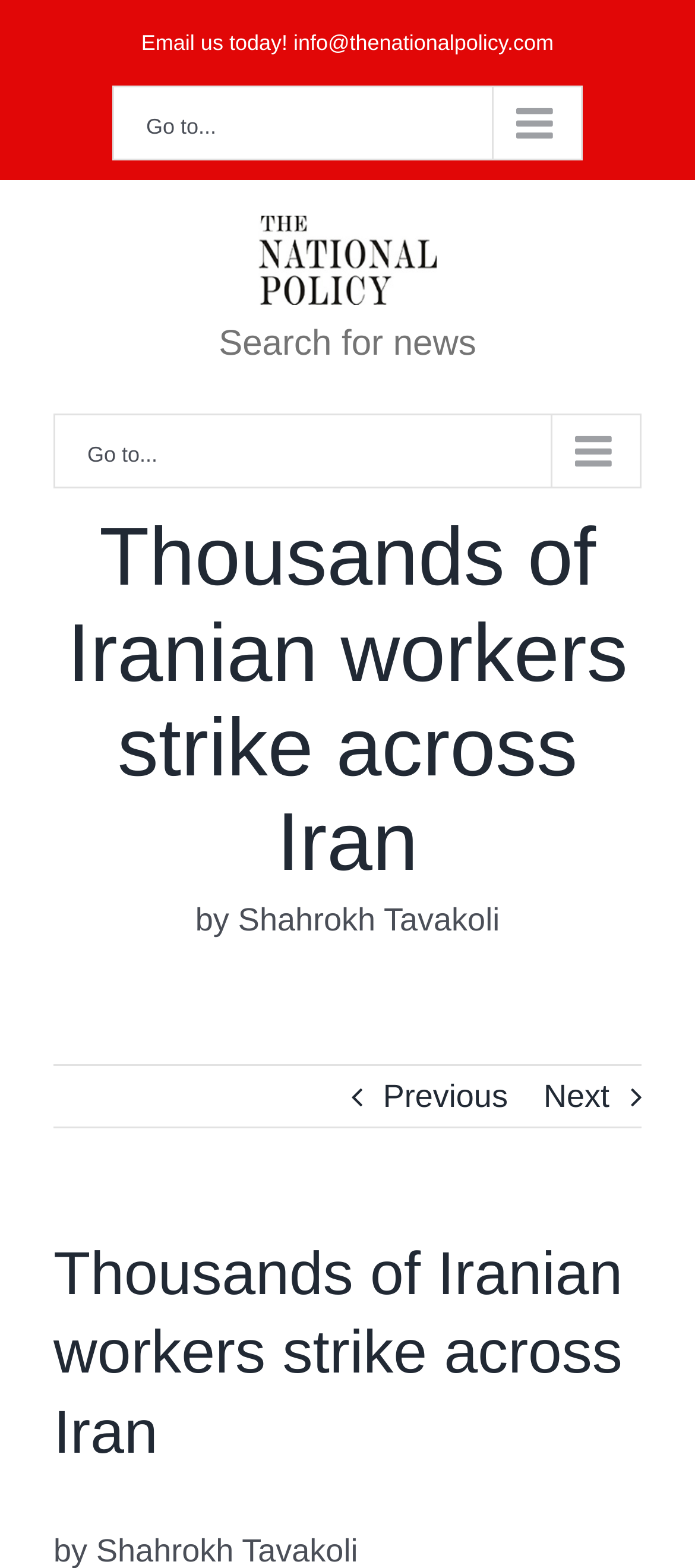Please look at the image and answer the question with a detailed explanation: Is there a search function on the website?

I found a heading element with the text 'Search for news', which implies that there is a search function on the website. This allows users to search for news articles on the website.